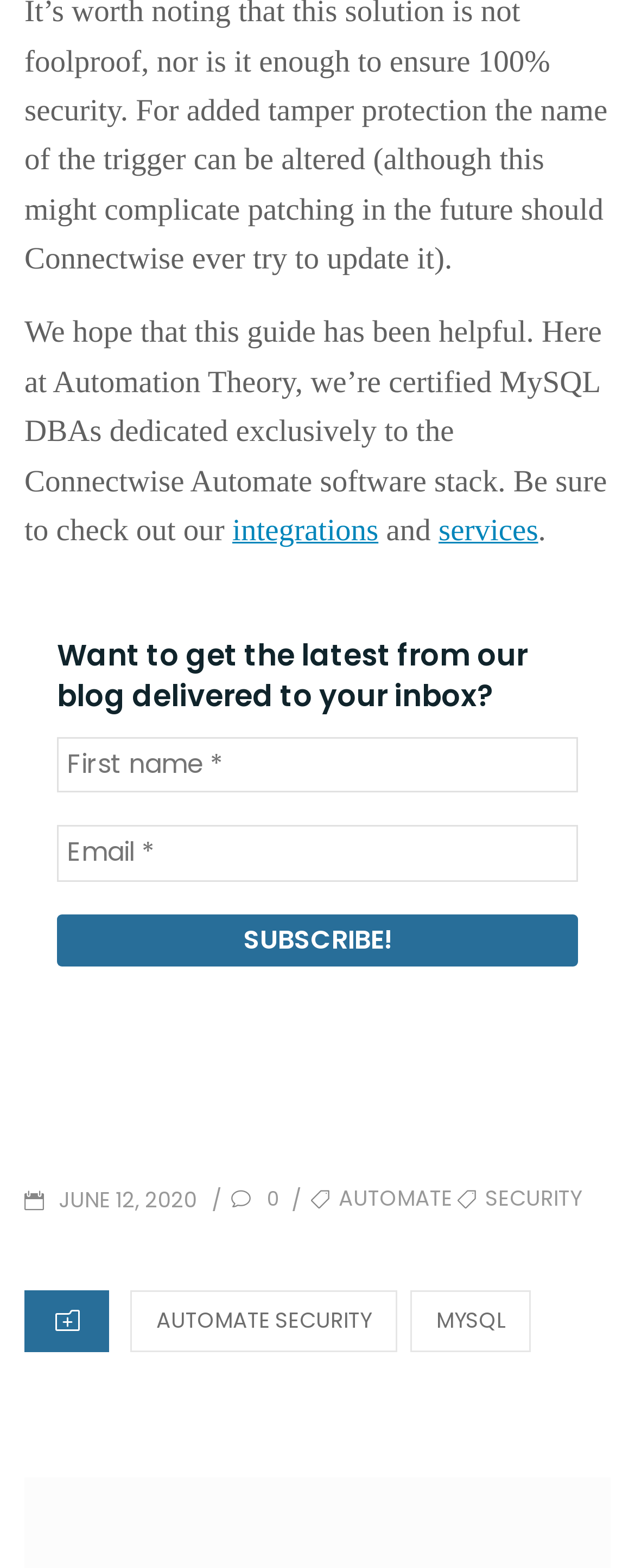How many categories are mentioned in the footer?
Answer the question in as much detail as possible.

In the footer section, there are two links with categories: 'AUTOMATE SECURITY' and 'MYSQL'. These are the only categories mentioned in the footer.